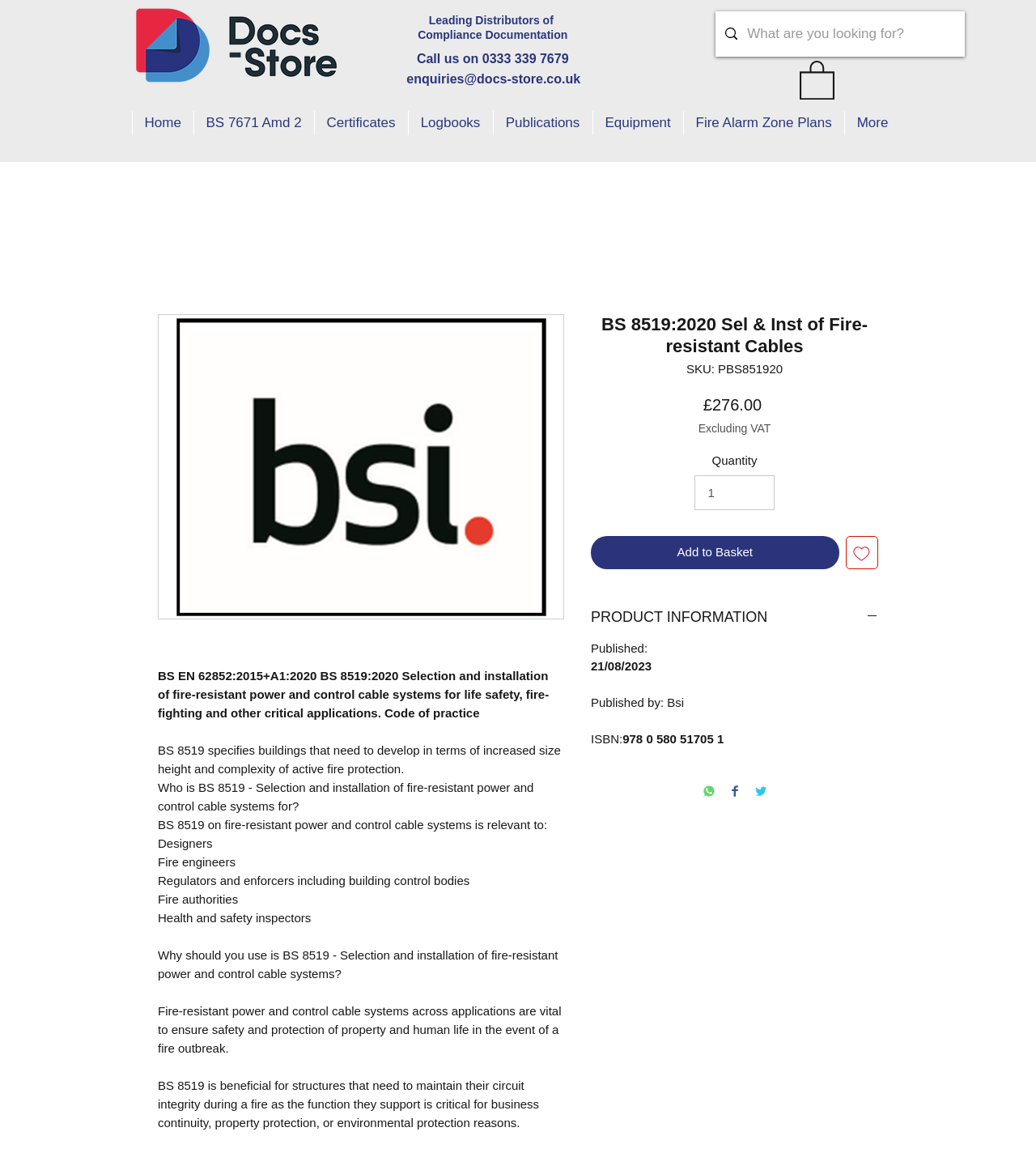Please predict the bounding box coordinates of the element's region where a click is necessary to complete the following instruction: "Search for a document". The coordinates should be represented by four float numbers between 0 and 1, i.e., [left, top, right, bottom].

[0.691, 0.01, 0.931, 0.049]